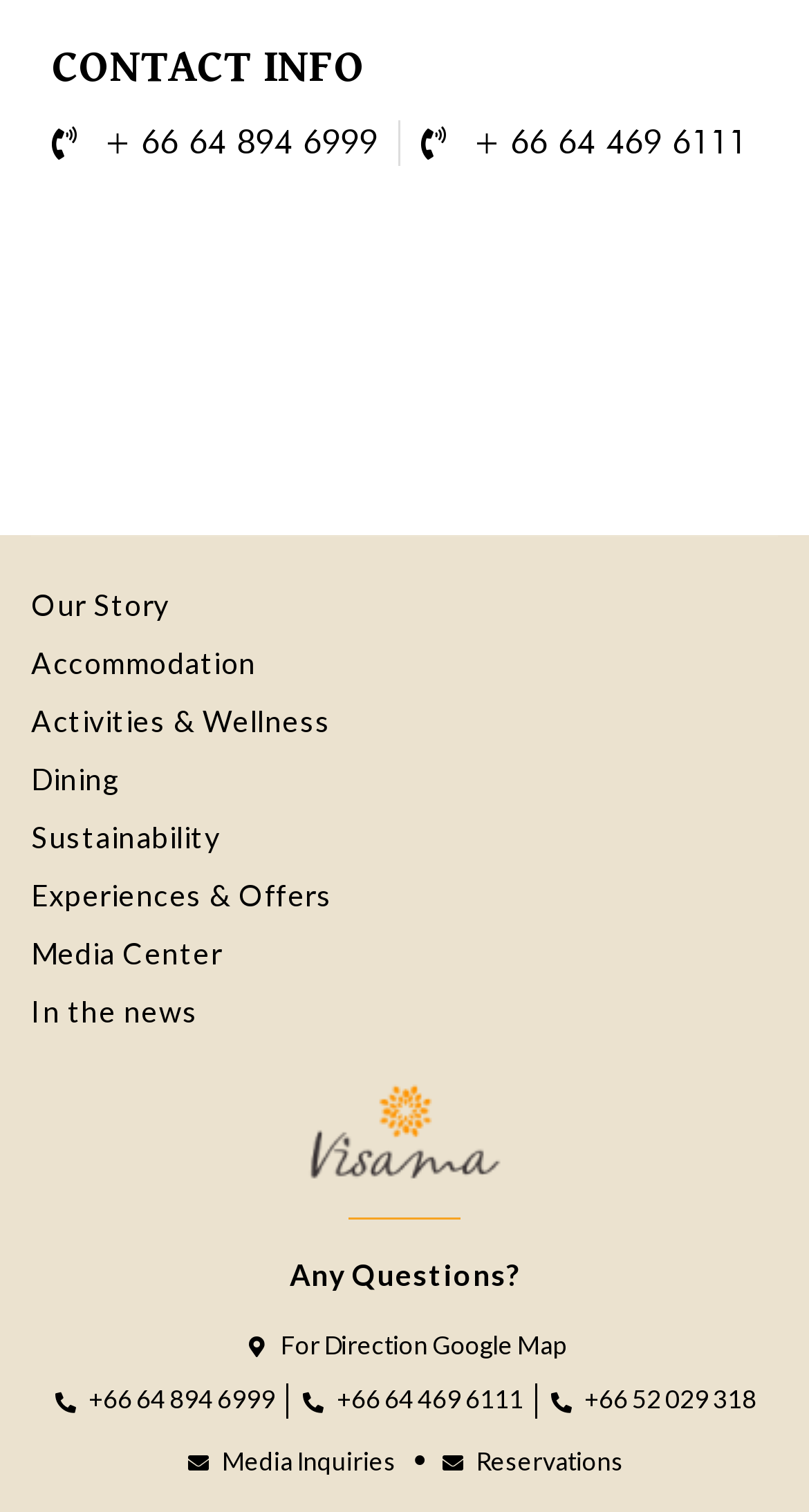How many links are there under 'CONTACT INFO'?
Respond to the question with a well-detailed and thorough answer.

I counted the number of links under the 'CONTACT INFO' heading, which are '+ 66 64 894 6999', '+ 66 64 469 6111', '+66 52 029 318', 'For Direction Google Map', and 'Media Inquiries'.